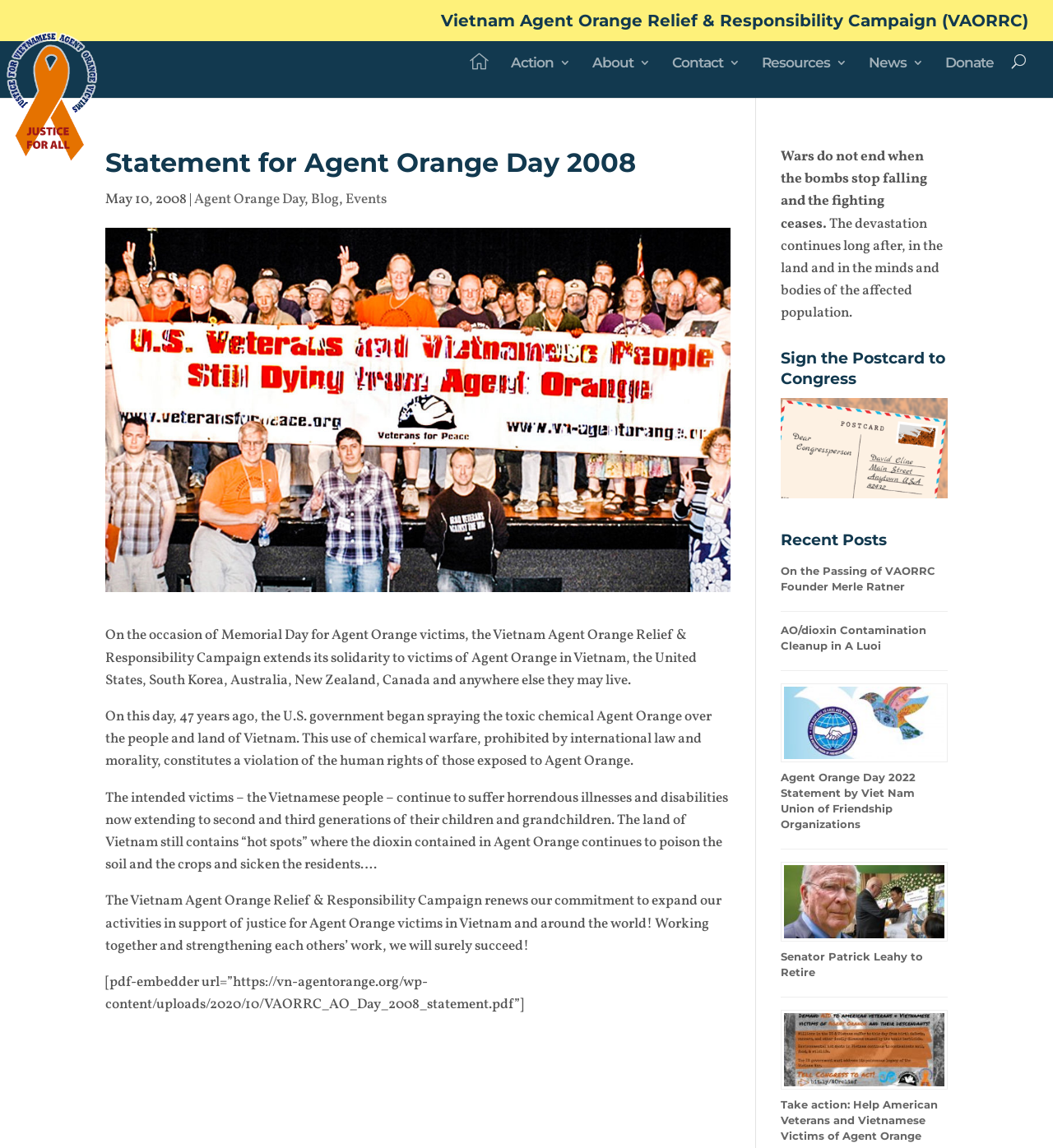Specify the bounding box coordinates of the area that needs to be clicked to achieve the following instruction: "Sign in".

None